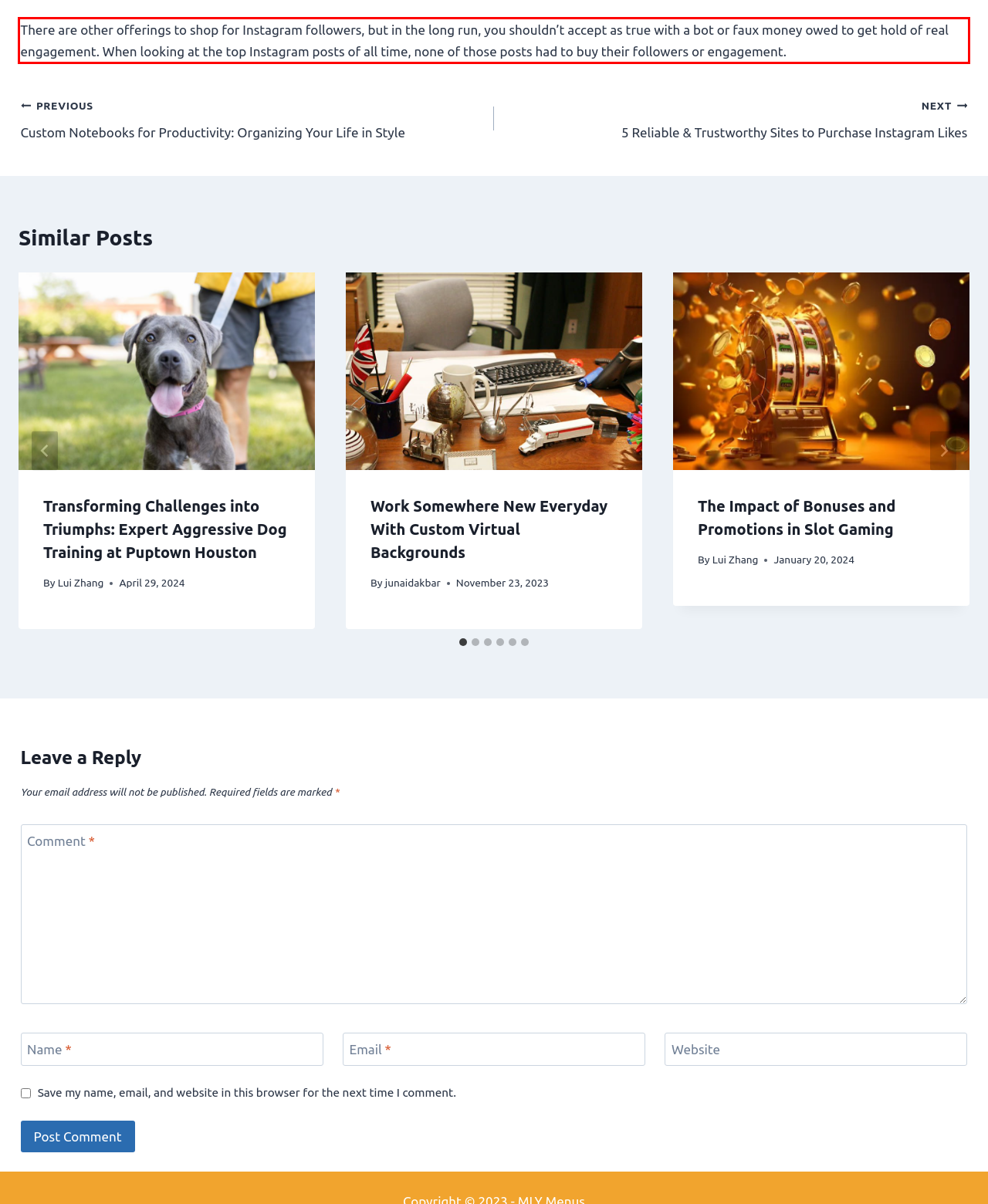Please analyze the provided webpage screenshot and perform OCR to extract the text content from the red rectangle bounding box.

There are other offerings to shop for Instagram followers, but in the long run, you shouldn’t accept as true with a bot or faux money owed to get hold of real engagement. When looking at the top Instagram posts of all time, none of those posts had to buy their followers or engagement.